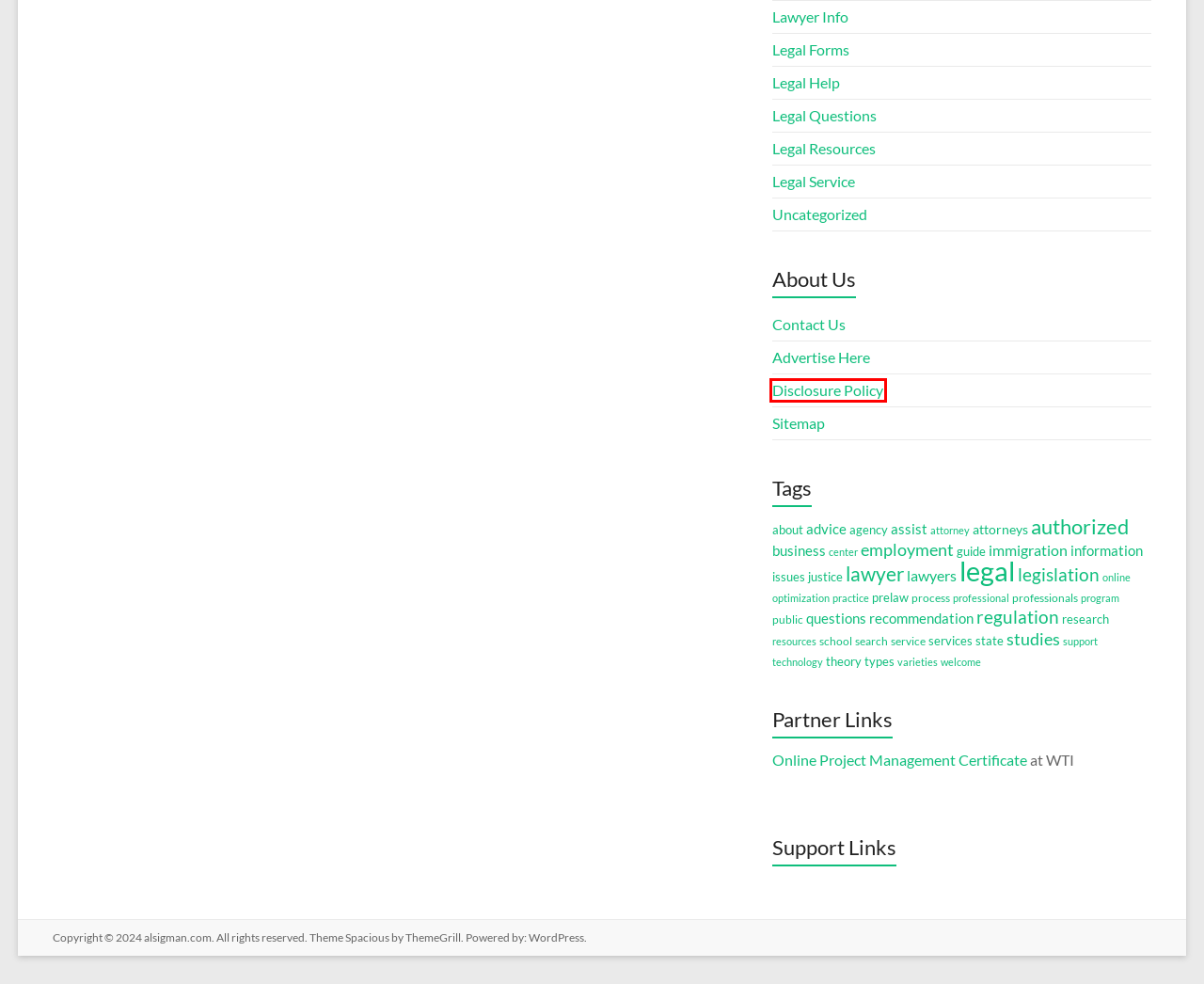You are given a screenshot of a webpage within which there is a red rectangle bounding box. Please choose the best webpage description that matches the new webpage after clicking the selected element in the bounding box. Here are the options:
A. service Archives - alsigman.com
B. practice Archives - alsigman.com
C. assist Archives - alsigman.com
D. advice Archives - alsigman.com
E. resources Archives - alsigman.com
F. studies Archives - alsigman.com
G. professionals Archives - alsigman.com
H. Disclosure Policy - alsigman.com

H